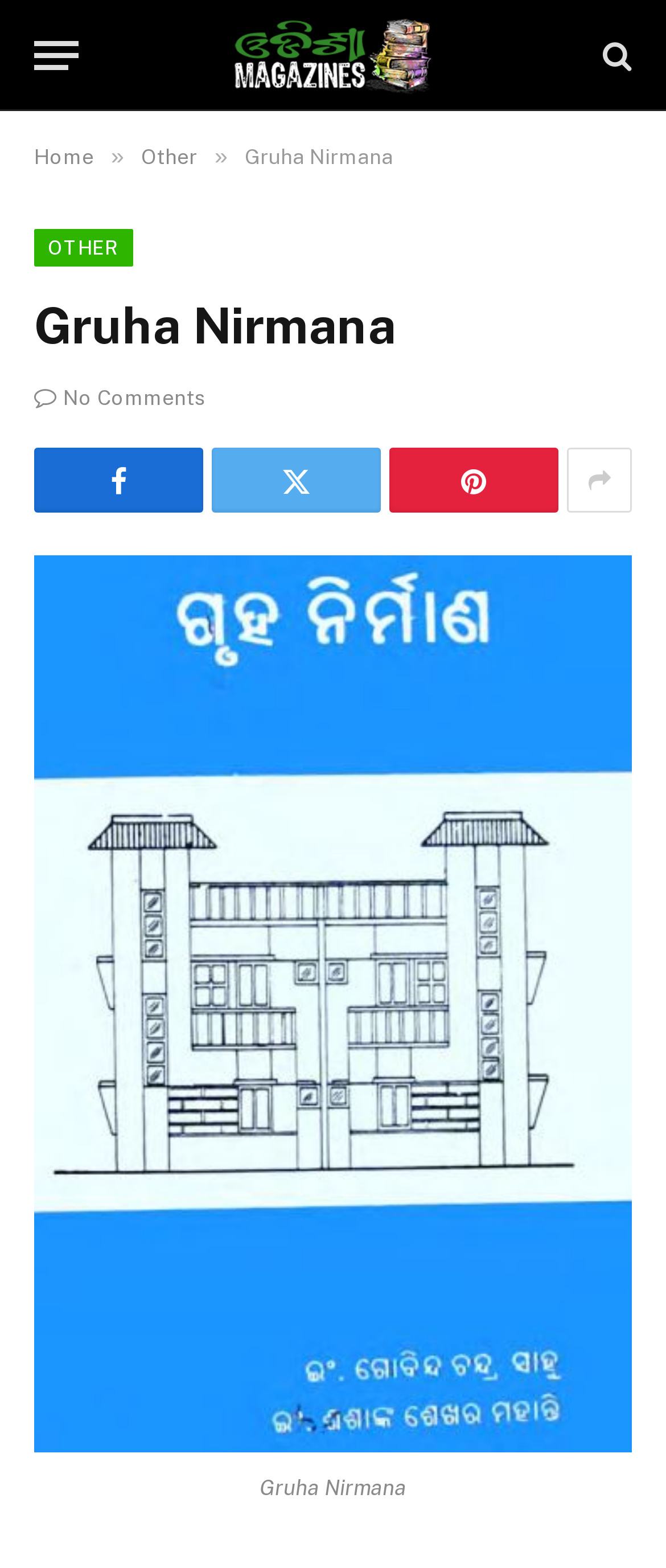Please locate the bounding box coordinates of the element that needs to be clicked to achieve the following instruction: "Click the menu button". The coordinates should be four float numbers between 0 and 1, i.e., [left, top, right, bottom].

[0.051, 0.011, 0.118, 0.06]